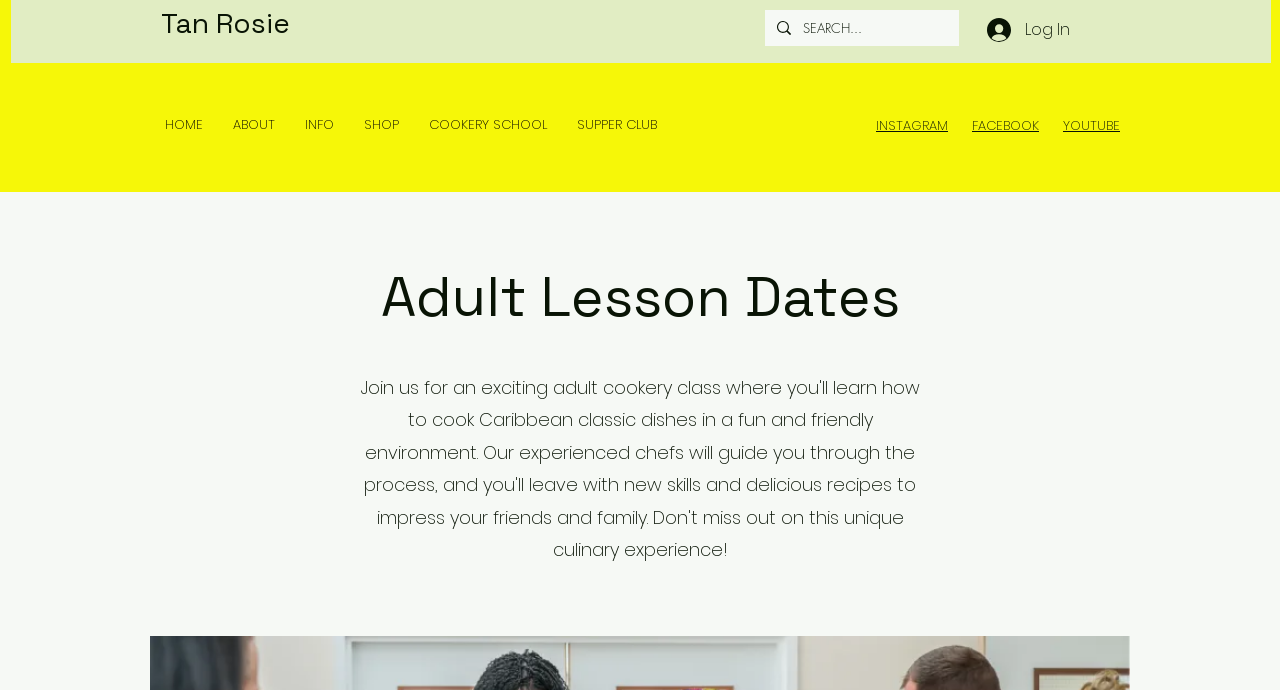From the details in the image, provide a thorough response to the question: What is the purpose of the search box?

The search box is located in the top-right corner of the webpage, and it has a placeholder text 'SEARCH...'. This suggests that the purpose of the search box is to allow users to search for specific content within the website.